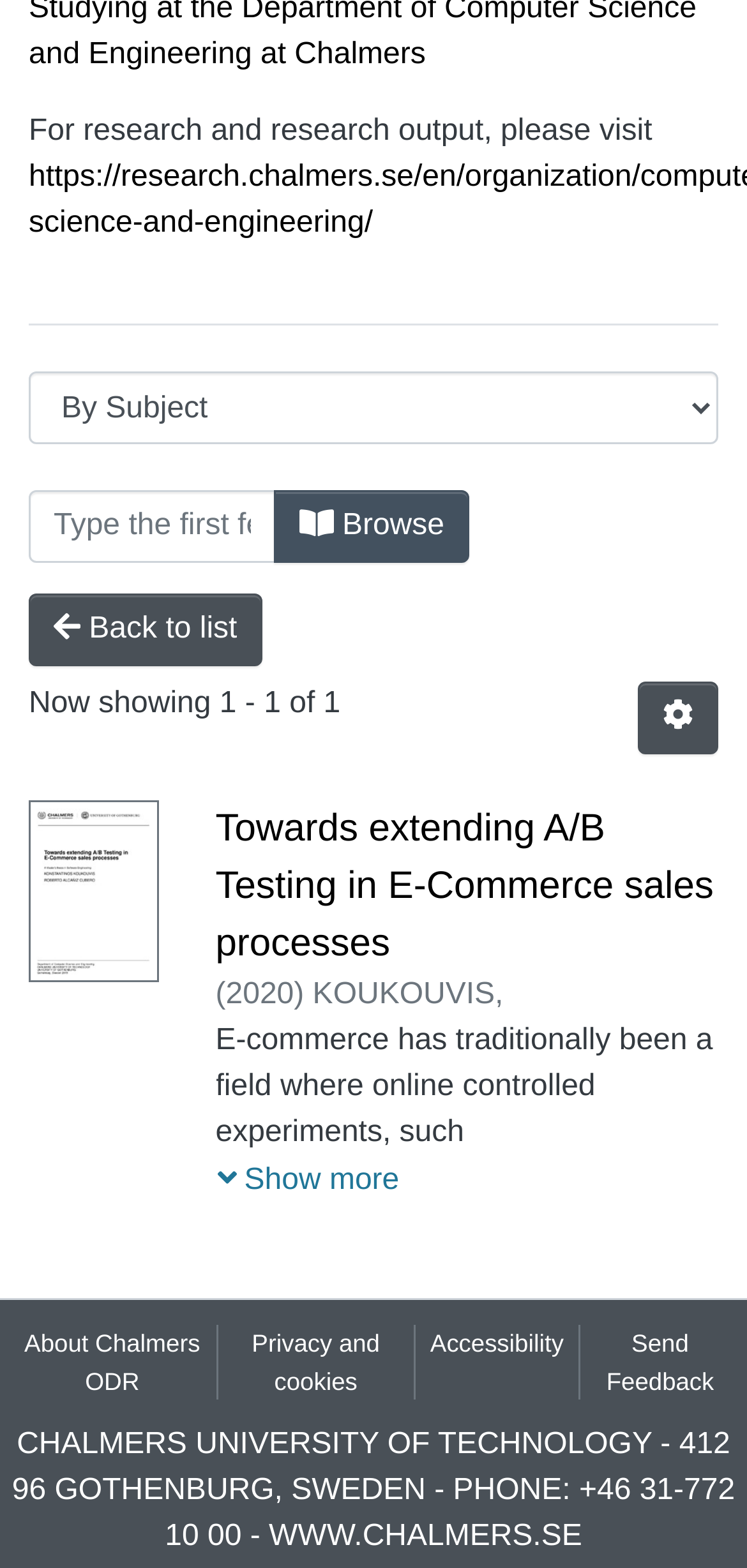Show the bounding box coordinates for the HTML element described as: "Privacy and cookies".

[0.293, 0.845, 0.553, 0.892]